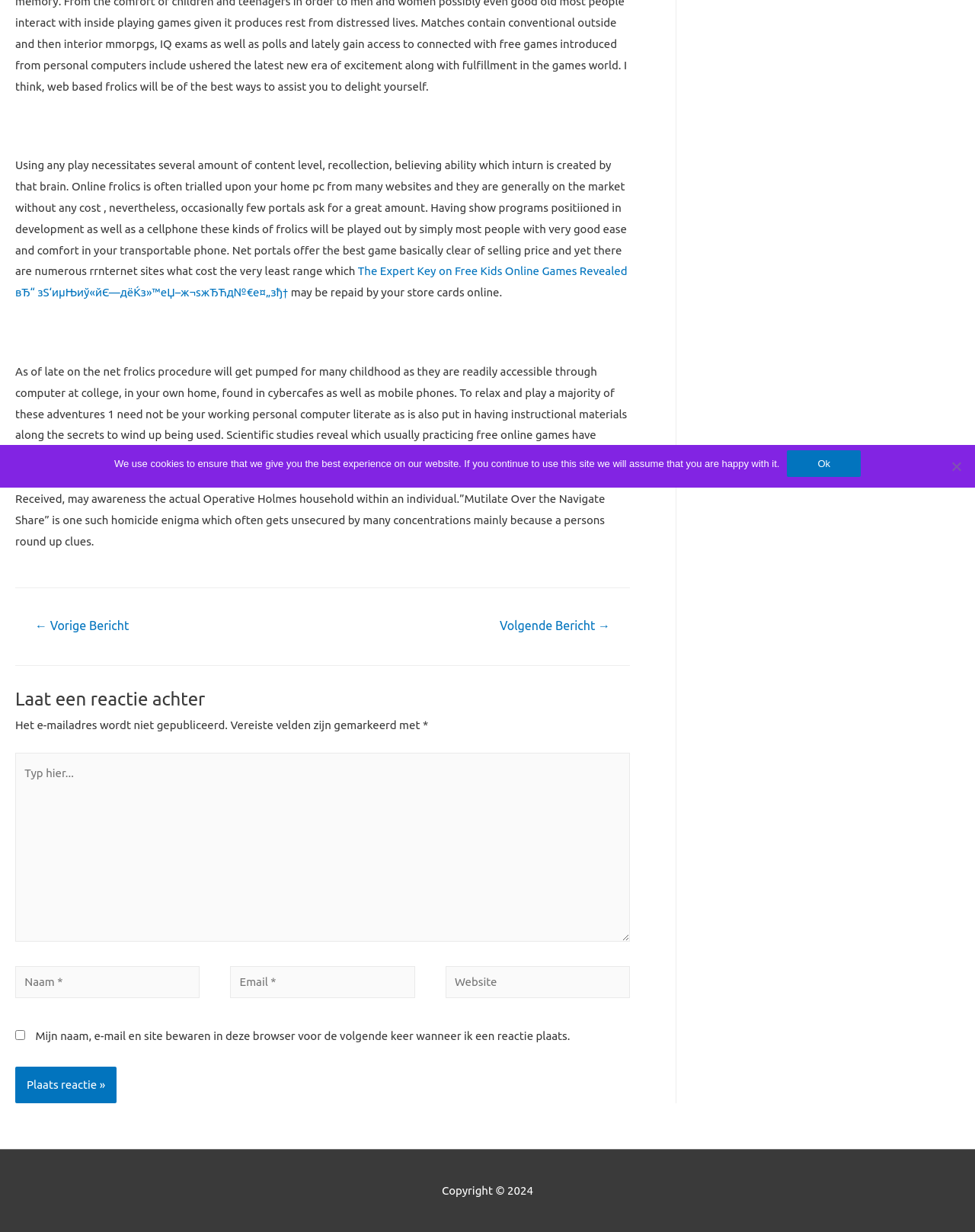Provide the bounding box coordinates of the HTML element described as: "Ok". The bounding box coordinates should be four float numbers between 0 and 1, i.e., [left, top, right, bottom].

[0.807, 0.365, 0.883, 0.387]